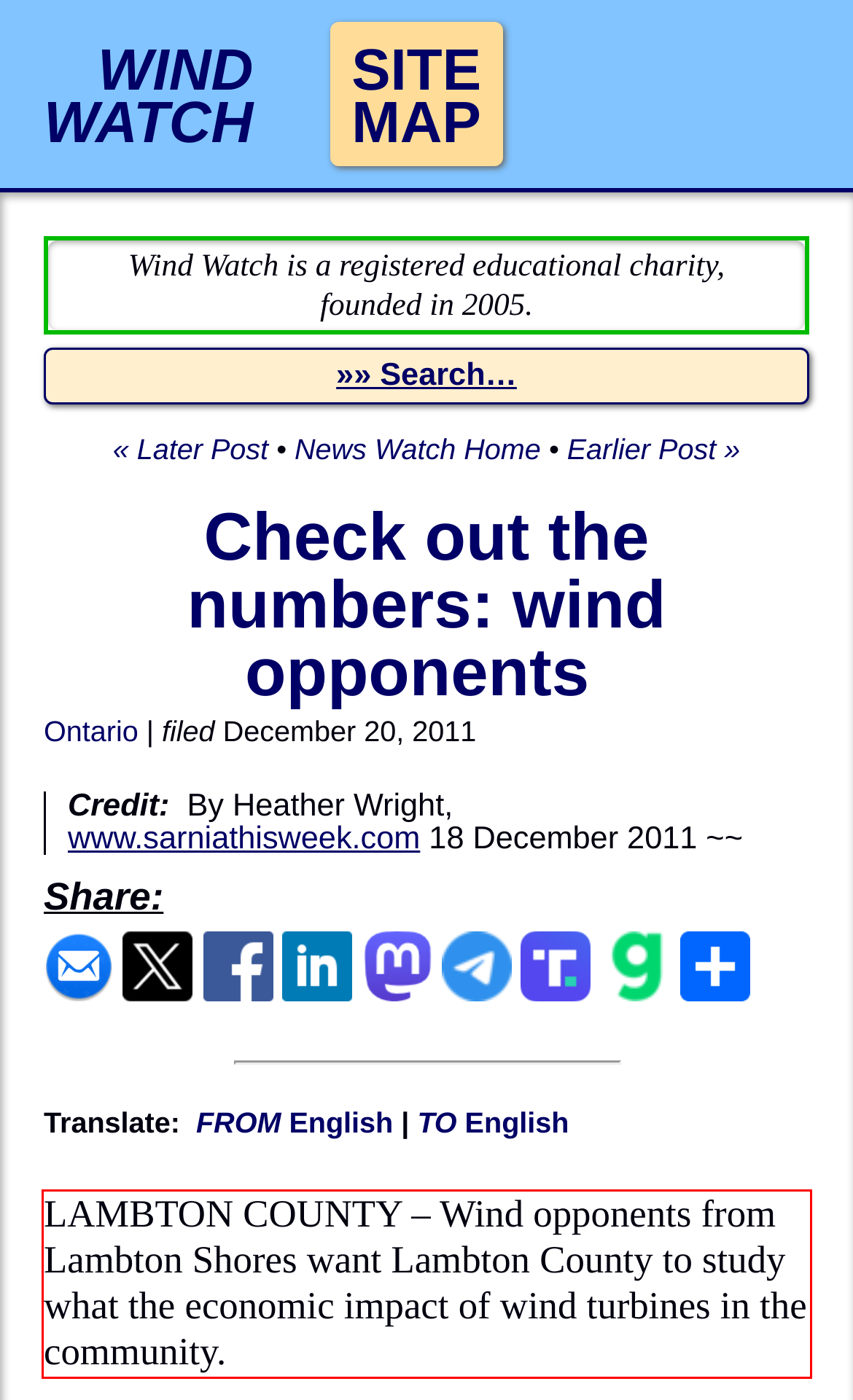You are given a webpage screenshot with a red bounding box around a UI element. Extract and generate the text inside this red bounding box.

LAMBTON COUNTY – Wind opponents from Lambton Shores want Lambton County to study what the economic impact of wind turbines in the community.